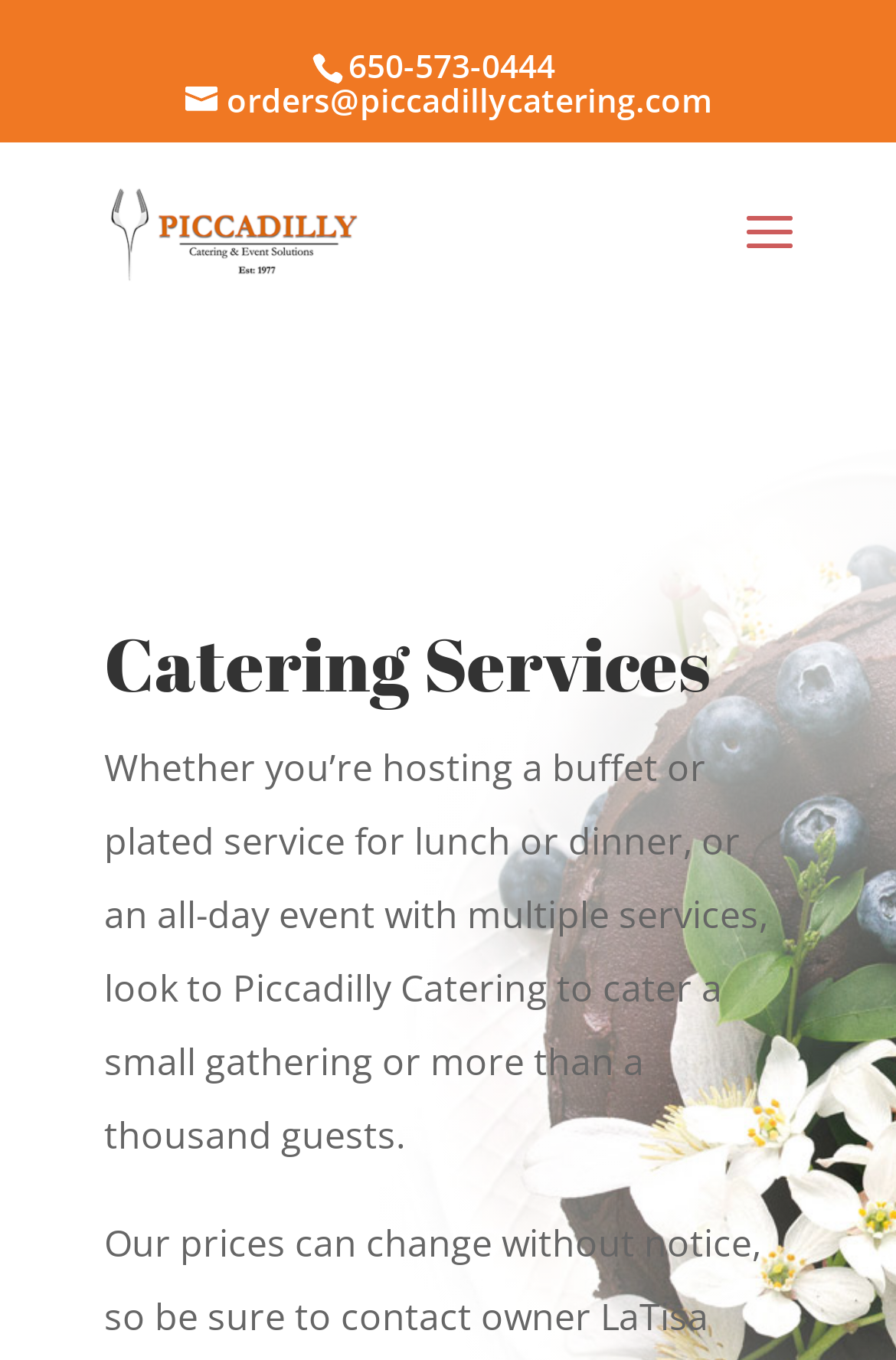Given the webpage screenshot and the description, determine the bounding box coordinates (top-left x, top-left y, bottom-right x, bottom-right y) that define the location of the UI element matching this description: Why I use Windows…

None